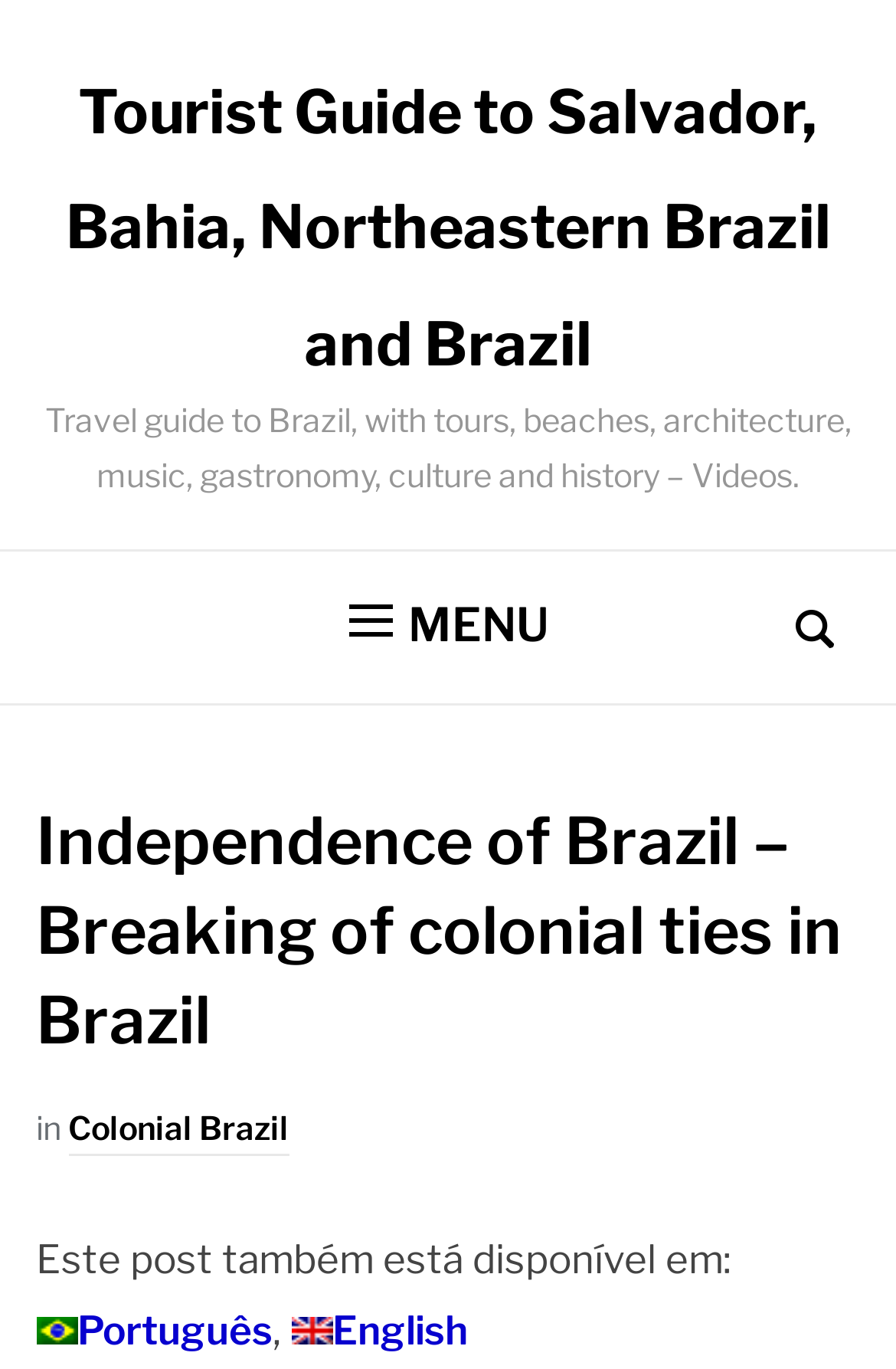From the webpage screenshot, predict the bounding box coordinates (top-left x, top-left y, bottom-right x, bottom-right y) for the UI element described here: English

[0.325, 0.958, 0.522, 0.987]